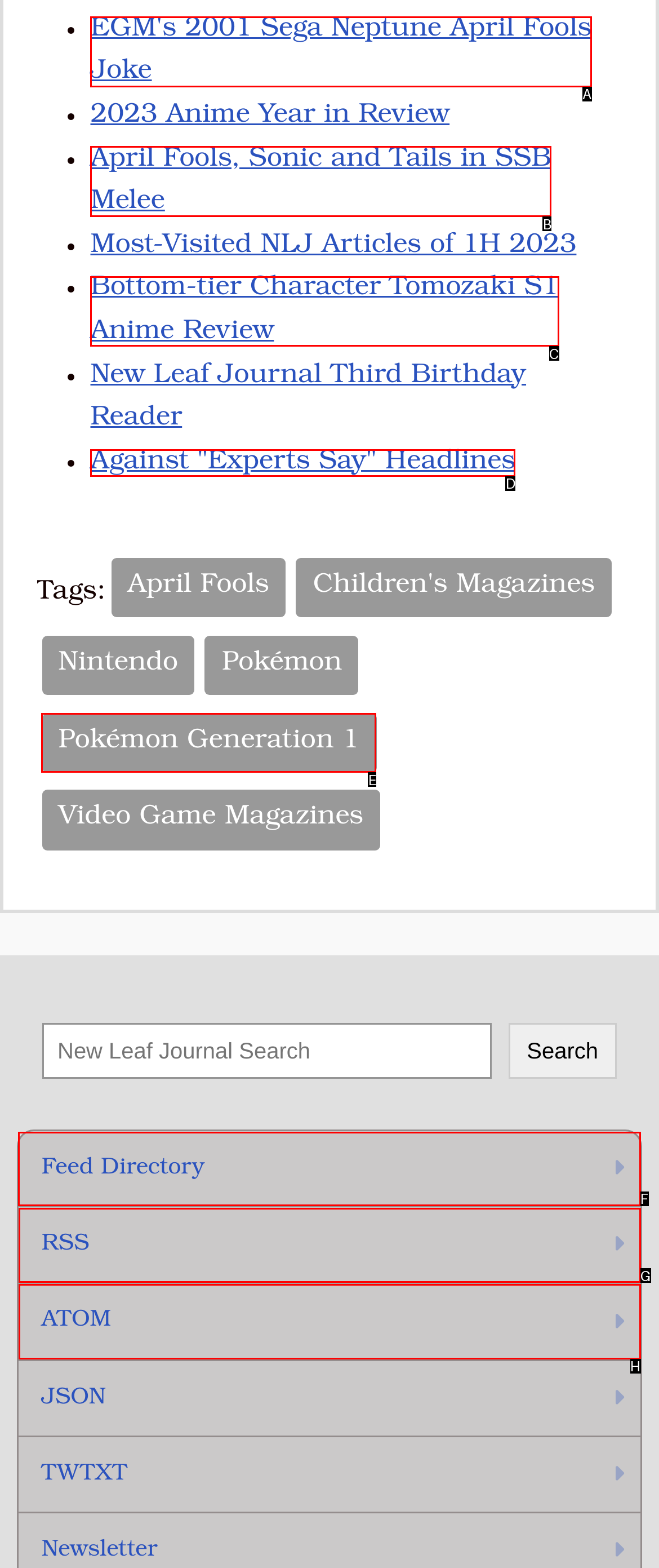Identify the correct lettered option to click in order to perform this task: View Feed Directory. Respond with the letter.

F